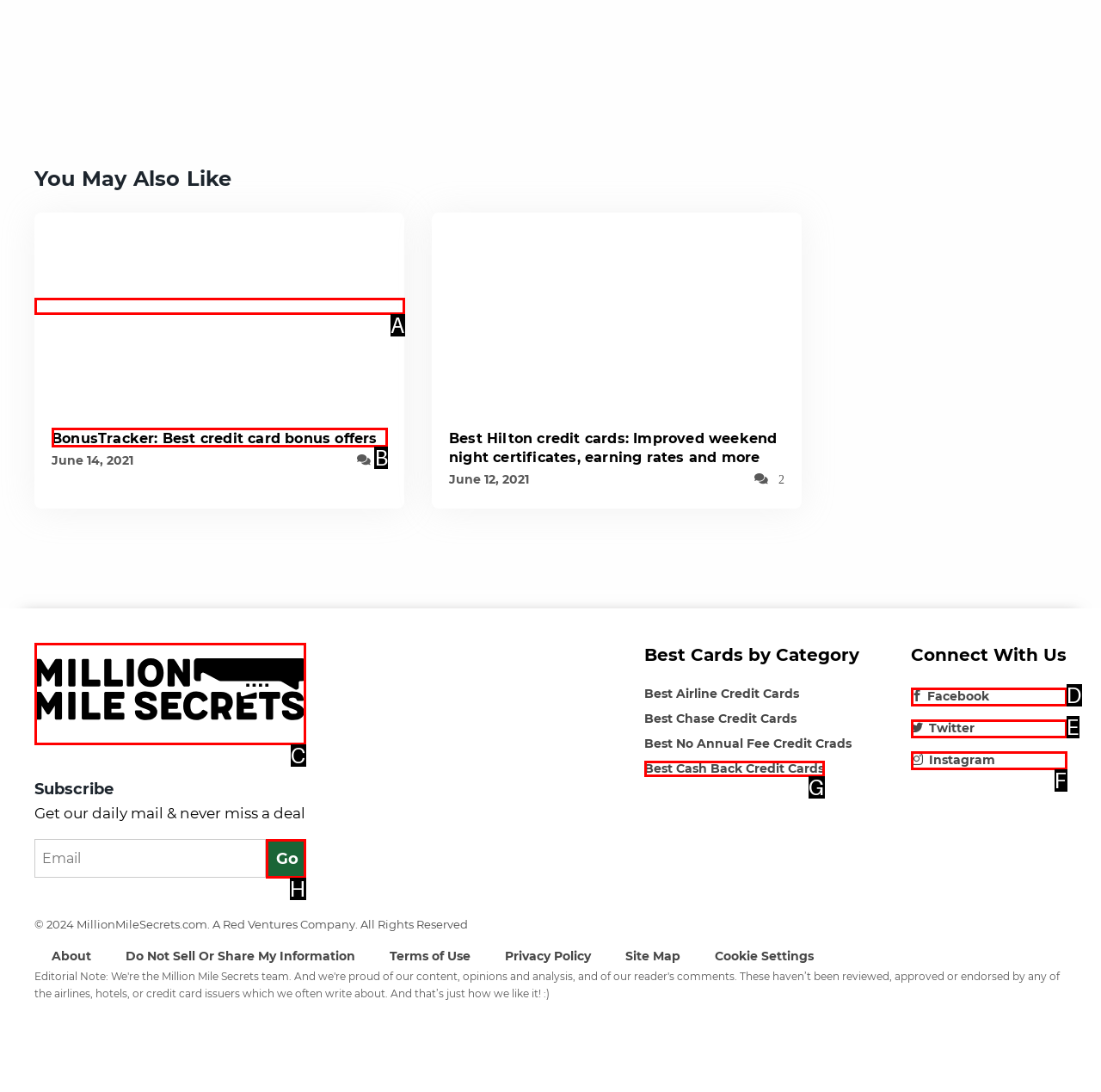Look at the highlighted elements in the screenshot and tell me which letter corresponds to the task: Click on the 'BonusTracker: Best credit card bonus offers' link.

B